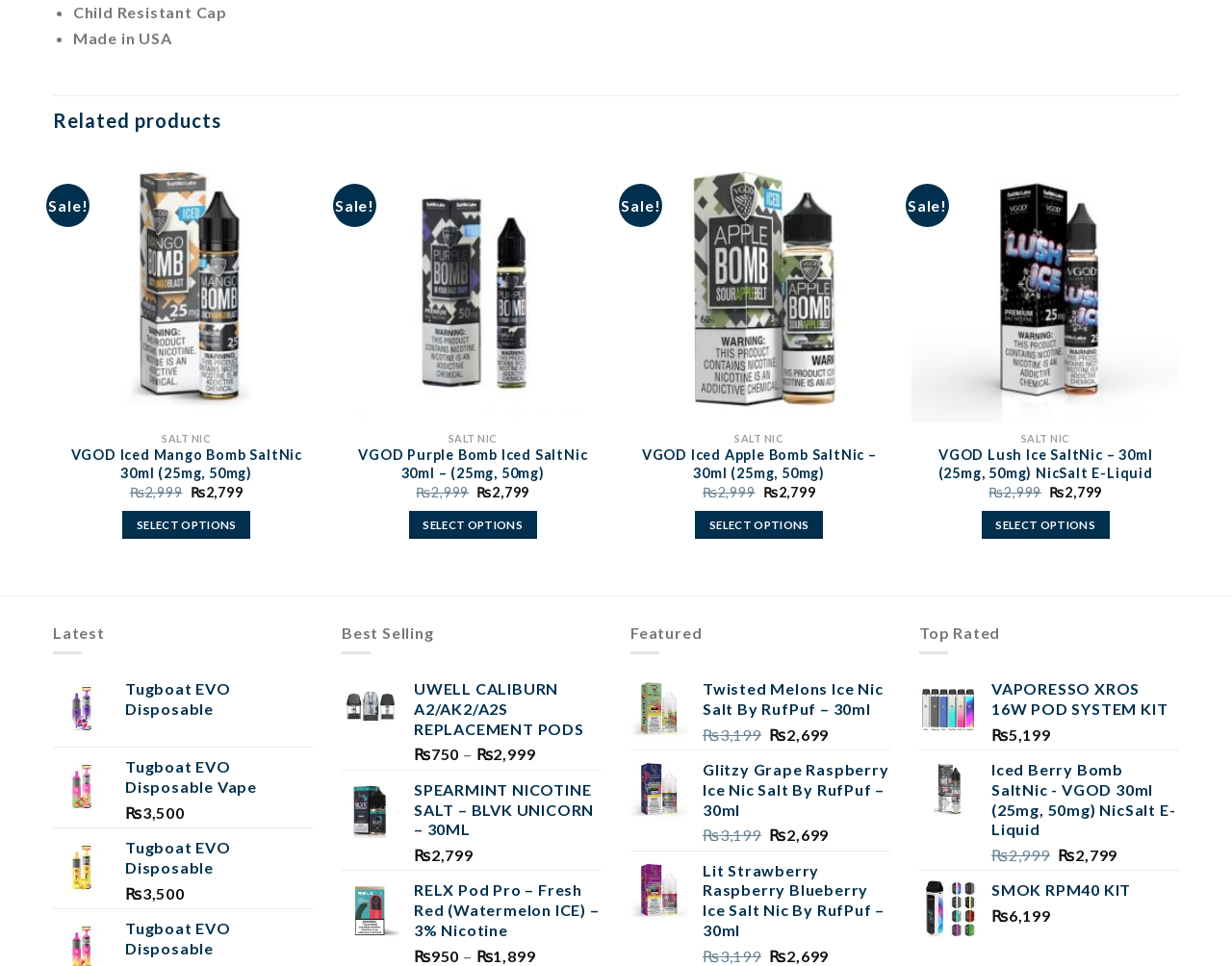Highlight the bounding box coordinates of the region I should click on to meet the following instruction: "Select options for VGOD Iced Mango Bomb SaltNic 30ml (25mg, 50mg)".

[0.099, 0.529, 0.204, 0.558]